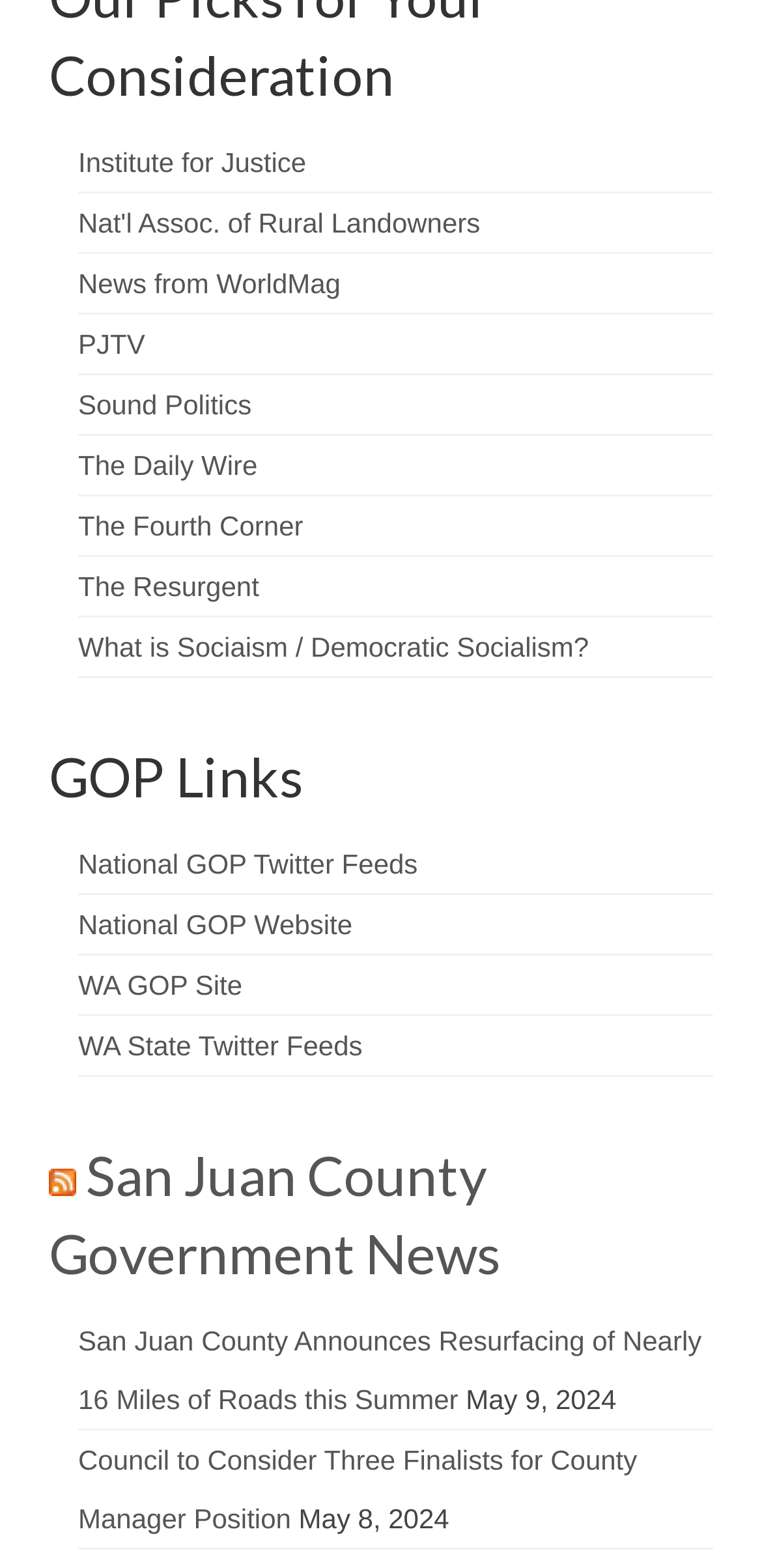Determine the bounding box coordinates for the region that must be clicked to execute the following instruction: "go to San Juan County Government News".

[0.064, 0.728, 0.656, 0.82]